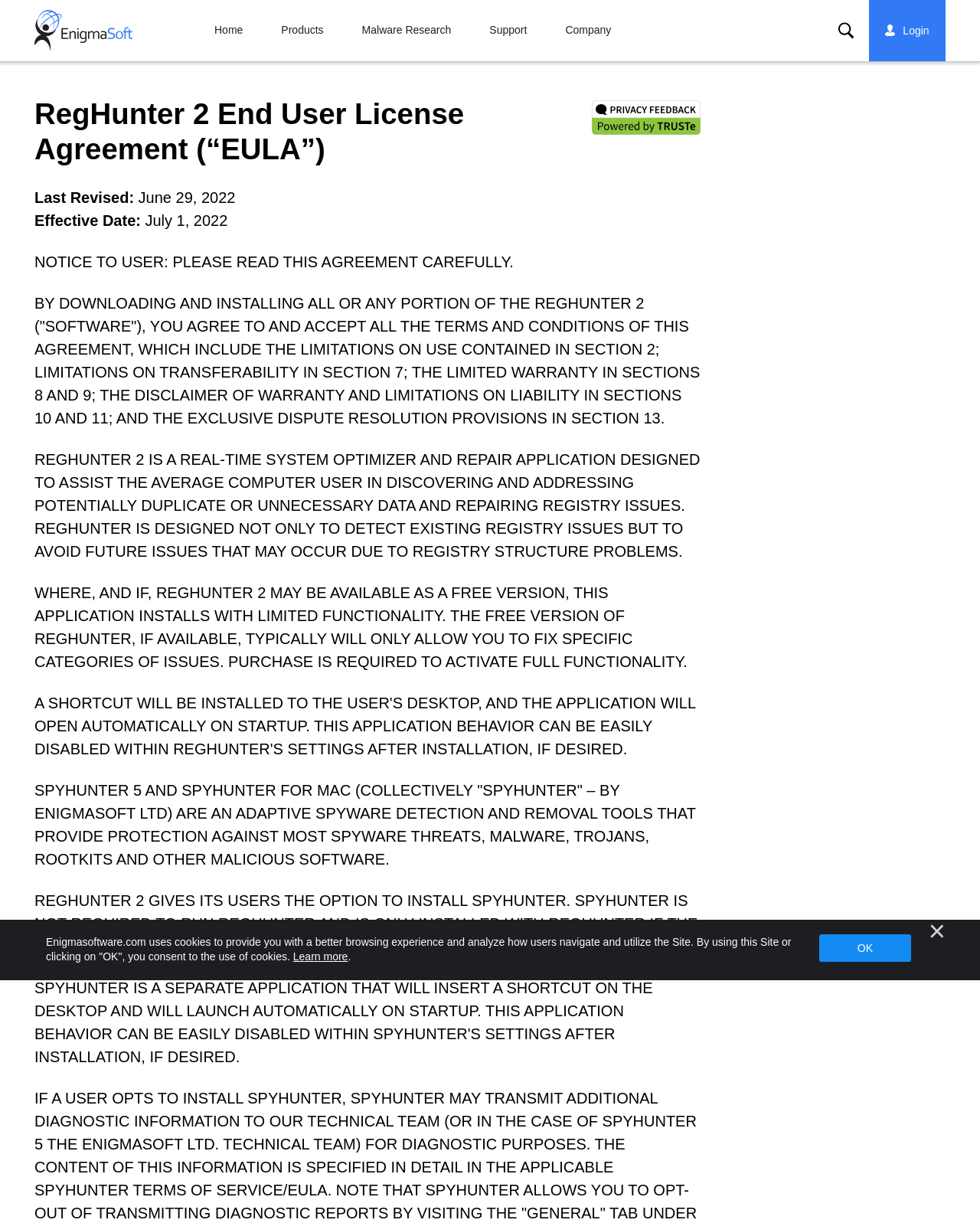Identify and provide the text of the main header on the webpage.

RegHunter 2 End User License Agreement (“EULA”)